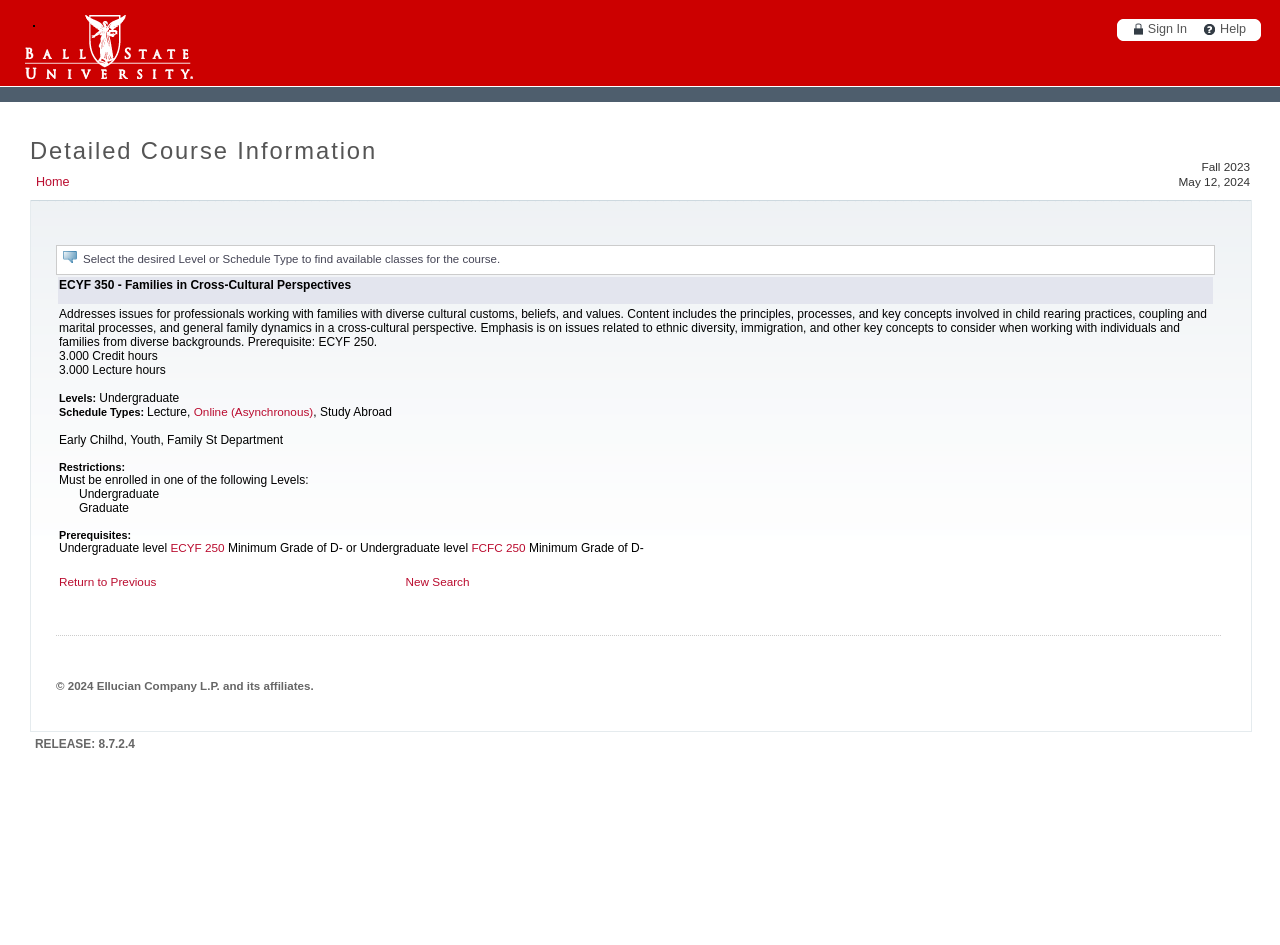Given the element description, predict the bounding box coordinates in the format (top-left x, top-left y, bottom-right x, bottom-right y), using floating point numbers between 0 and 1: Online (Asynchronous)

[0.151, 0.429, 0.245, 0.443]